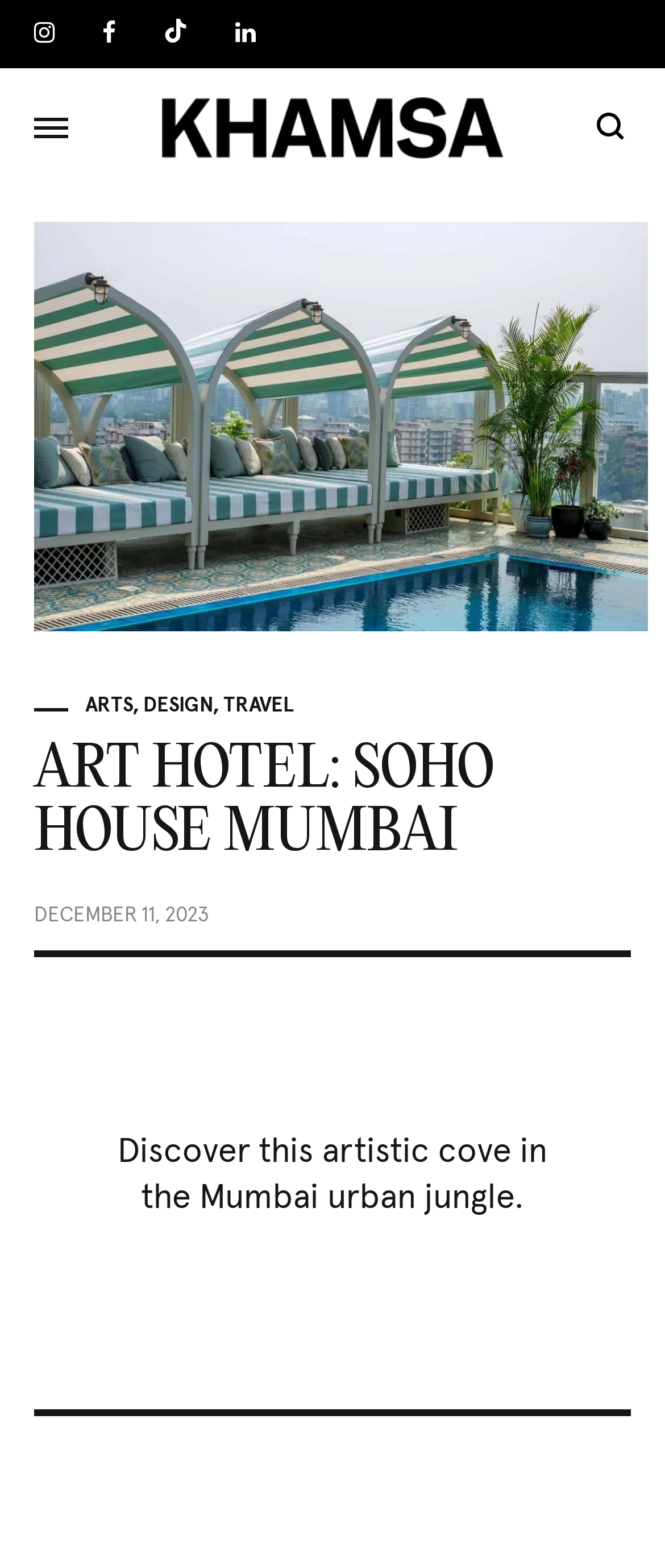Please provide the bounding box coordinates for the element that needs to be clicked to perform the following instruction: "View KHAMSA". The coordinates should be given as four float numbers between 0 and 1, i.e., [left, top, right, bottom].

[0.244, 0.062, 0.756, 0.101]